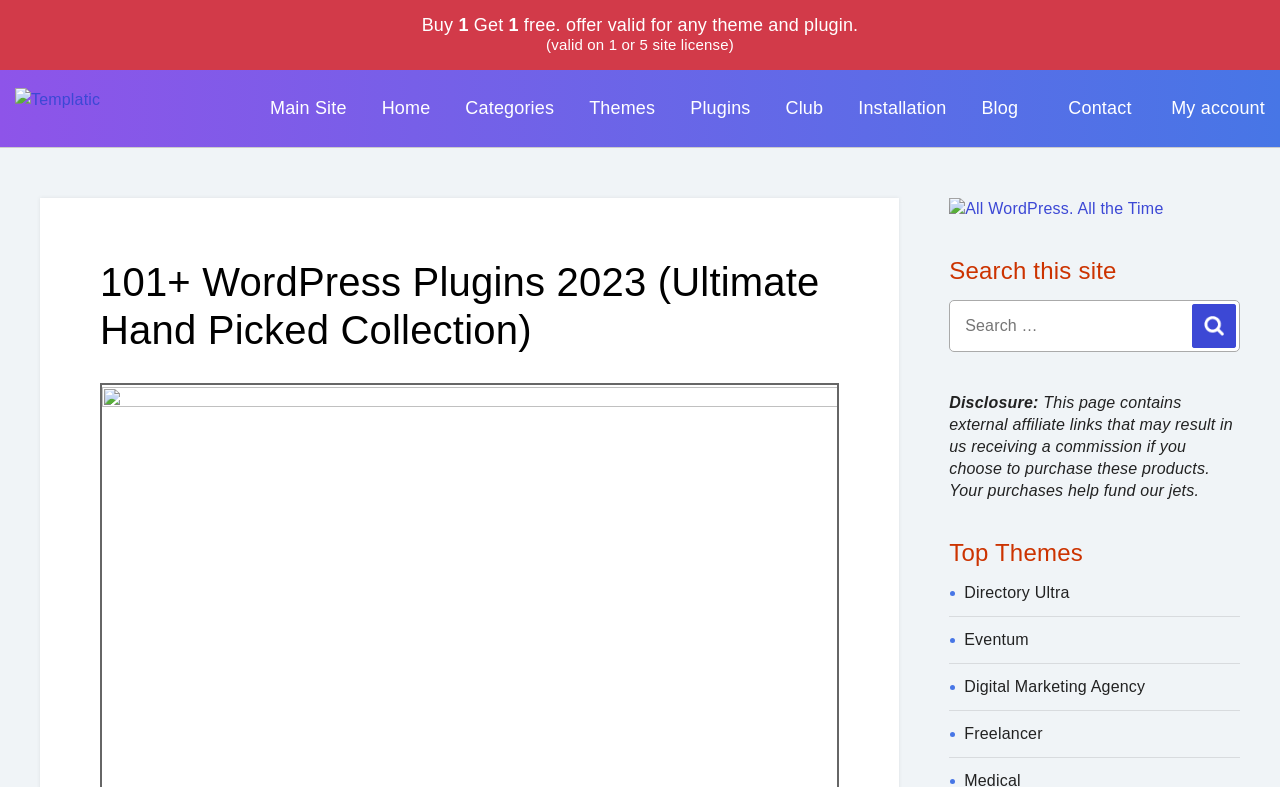Locate the bounding box coordinates of the area that needs to be clicked to fulfill the following instruction: "View Plugins". The coordinates should be in the format of four float numbers between 0 and 1, namely [left, top, right, bottom].

[0.539, 0.108, 0.586, 0.168]